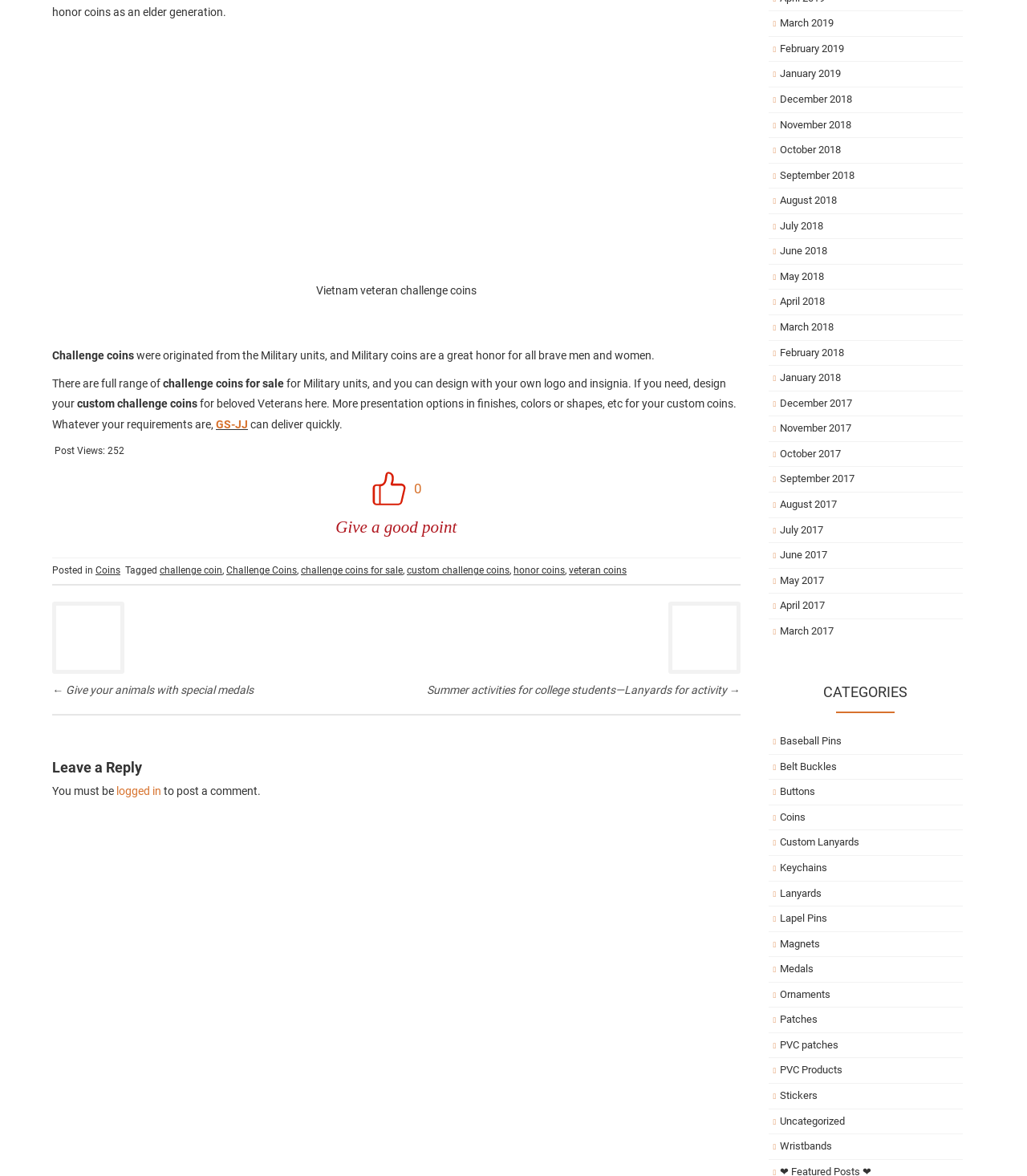How many post views does this article have?
Give a one-word or short-phrase answer derived from the screenshot.

252